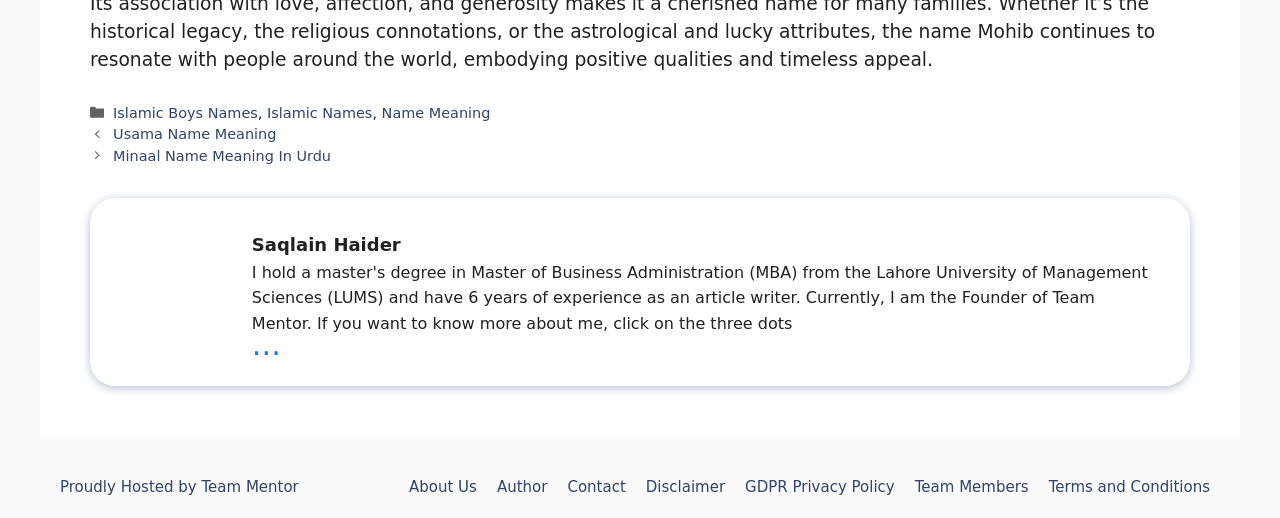How many links are present in the 'Posts' section?
Using the picture, provide a one-word or short phrase answer.

2